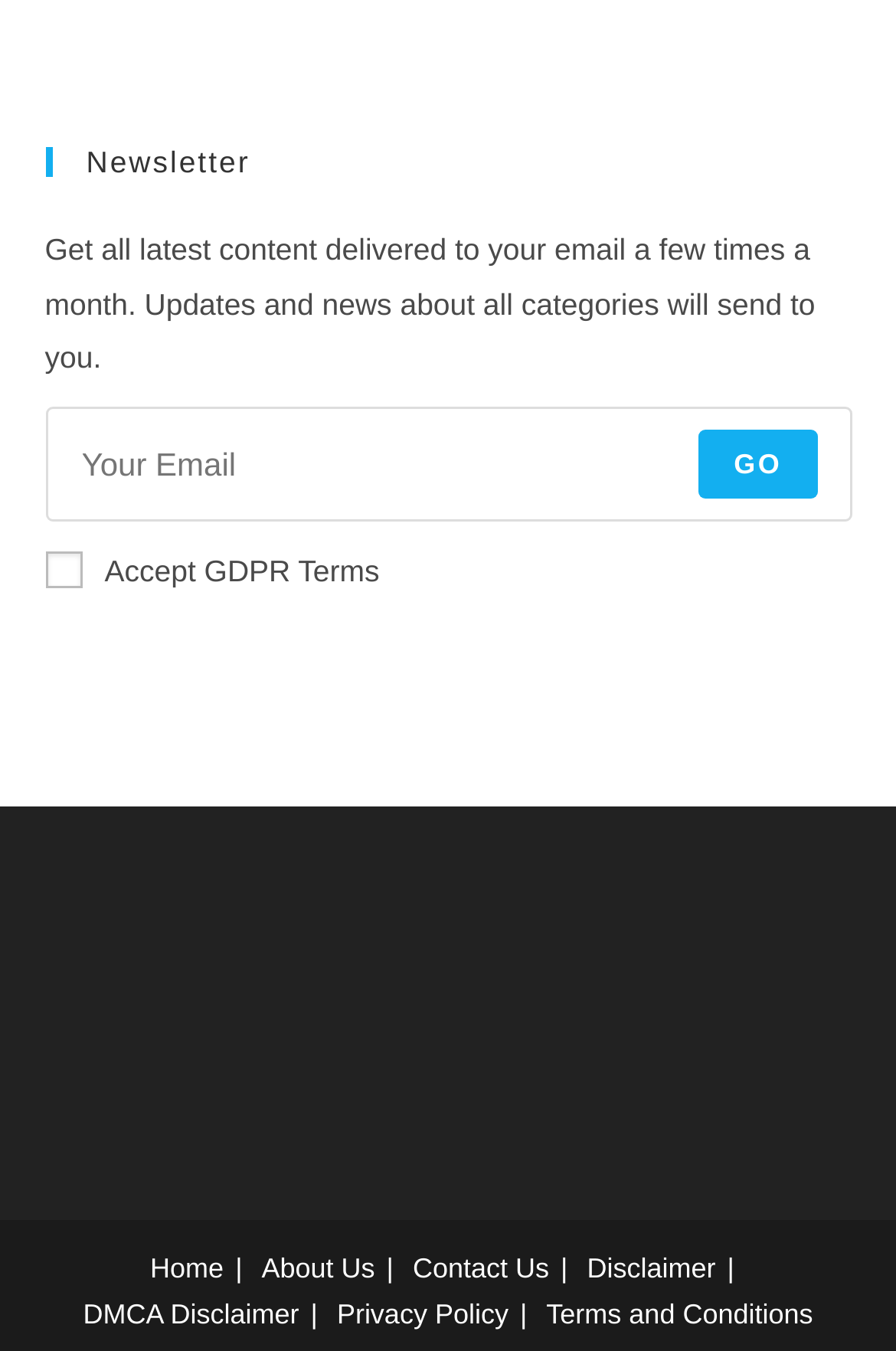Please determine the bounding box coordinates for the UI element described here. Use the format (top-left x, top-left y, bottom-right x, bottom-right y) with values bounded between 0 and 1: Privacy Policy

[0.376, 0.96, 0.567, 0.984]